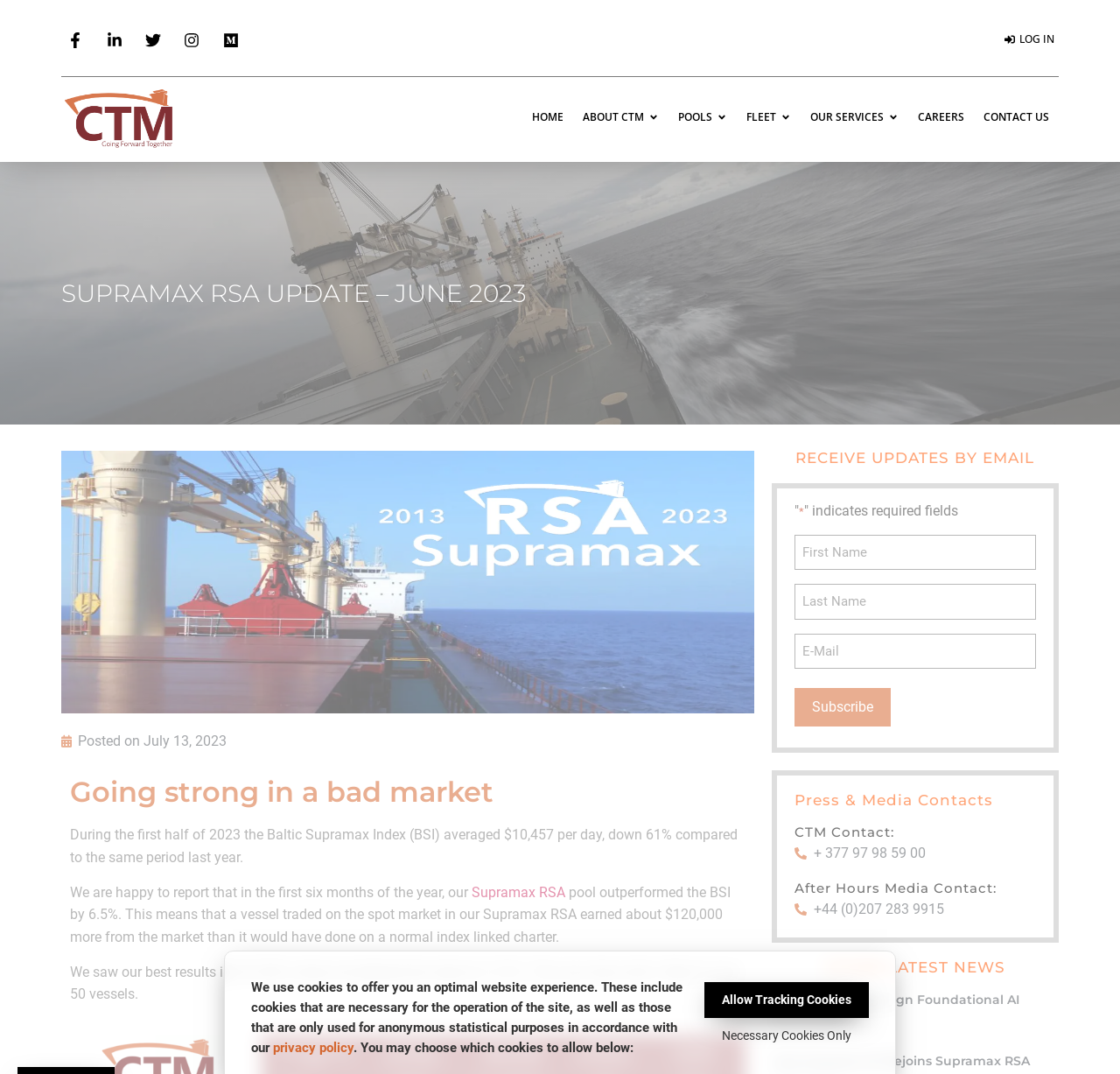How many vessels were in the fleet in Q2 2023?
Please respond to the question with a detailed and well-explained answer.

The answer can be found in the static text 'We saw our best results in Q2 2023, where we bettered the index by 12.3%. This was done with a fleet of over 50 vessels.'